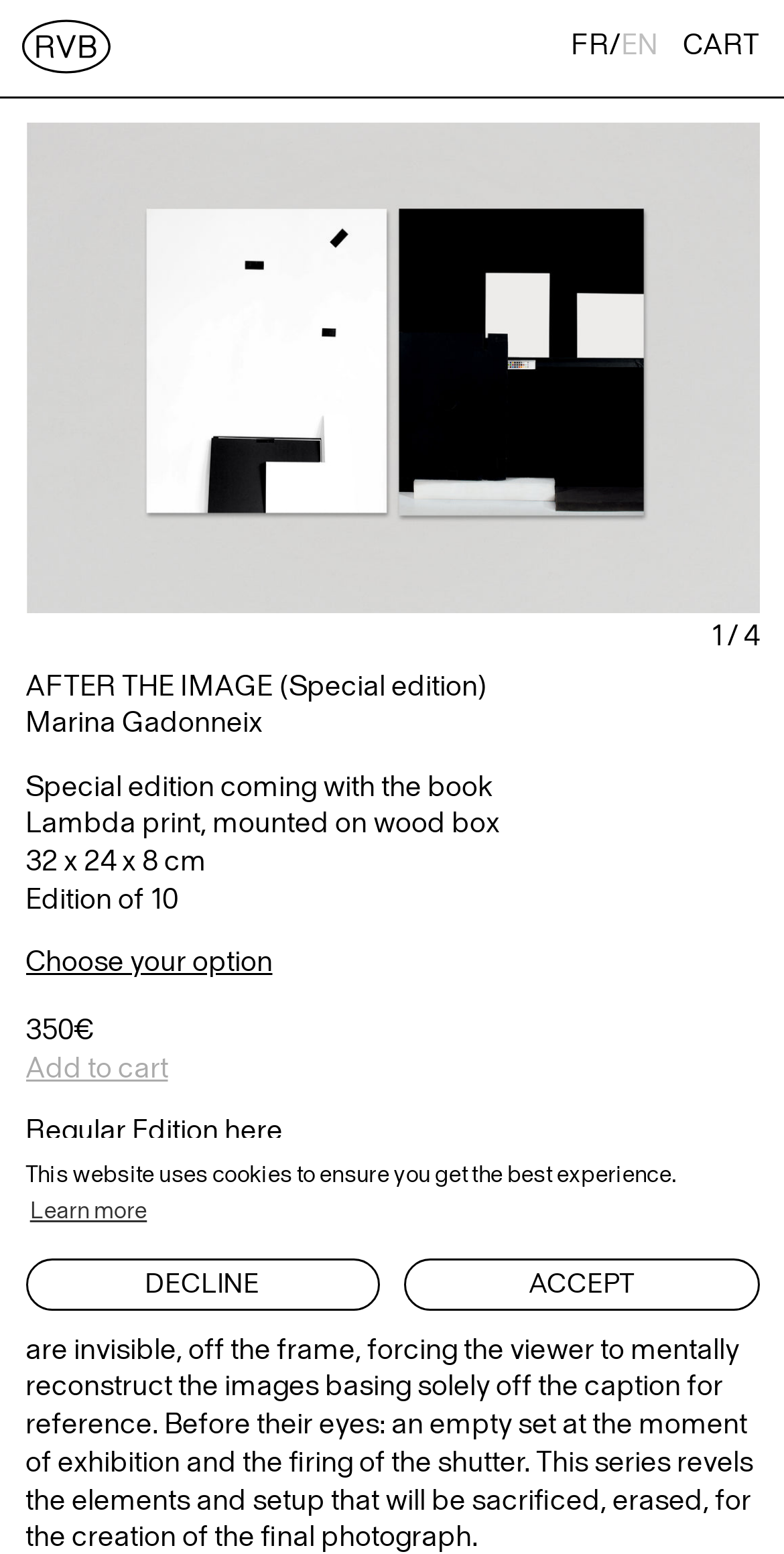What is the size of the wood box?
Refer to the image and give a detailed response to the question.

I found the answer by looking at the description of the special edition, which mentions that the Lambda print is mounted on a wood box with specific dimensions.